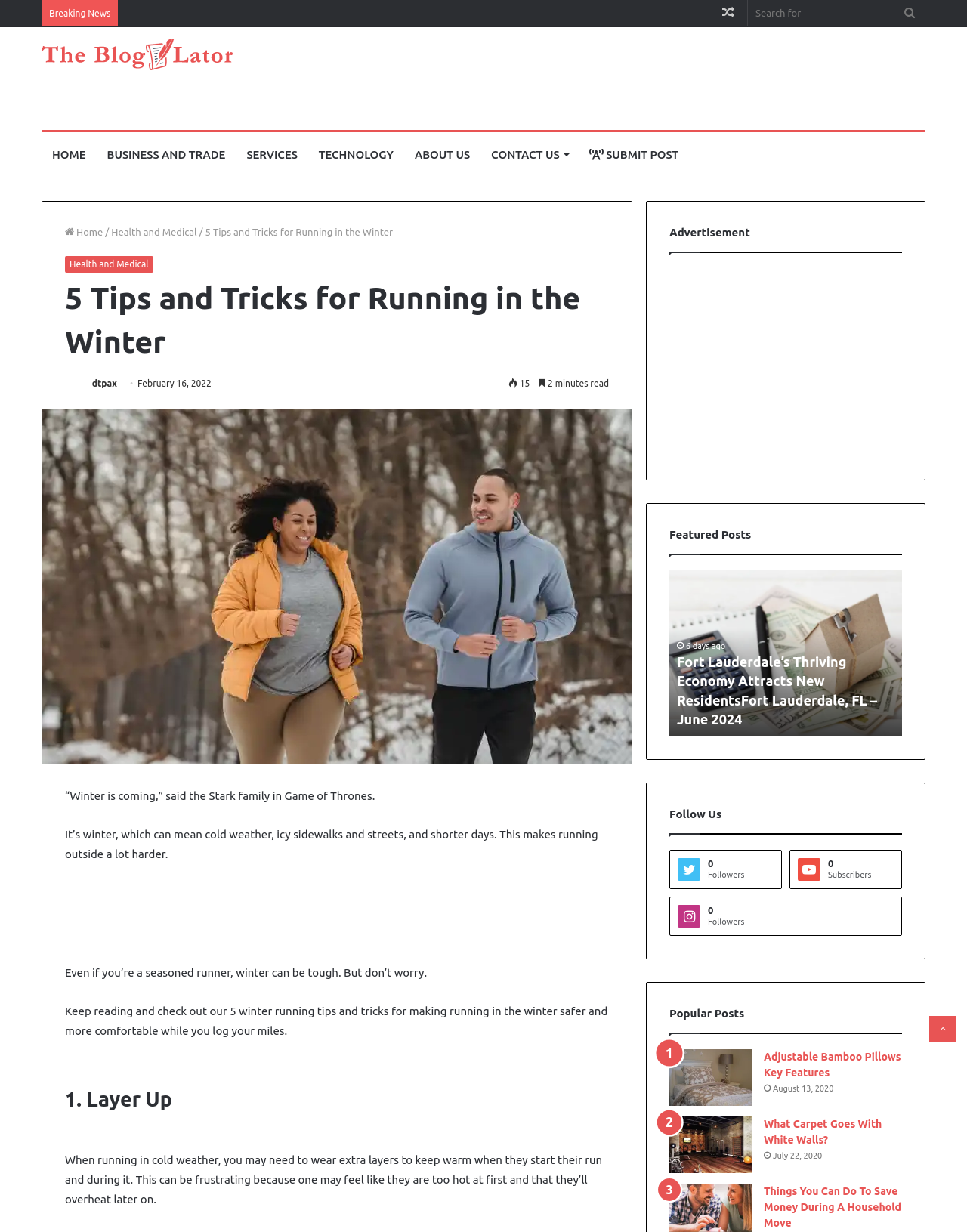Please find the bounding box for the UI element described by: "Industries".

None